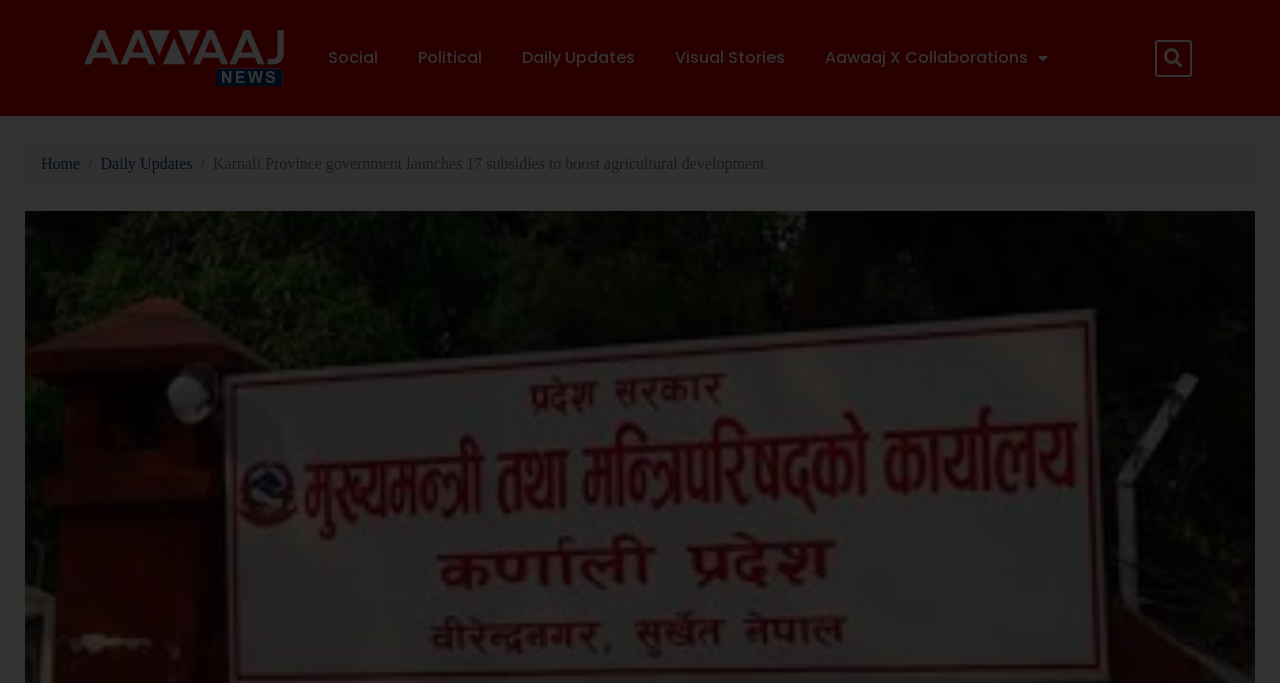Identify the bounding box coordinates for the element you need to click to achieve the following task: "search for something". Provide the bounding box coordinates as four float numbers between 0 and 1, in the form [left, top, right, bottom].

[0.876, 0.058, 0.932, 0.112]